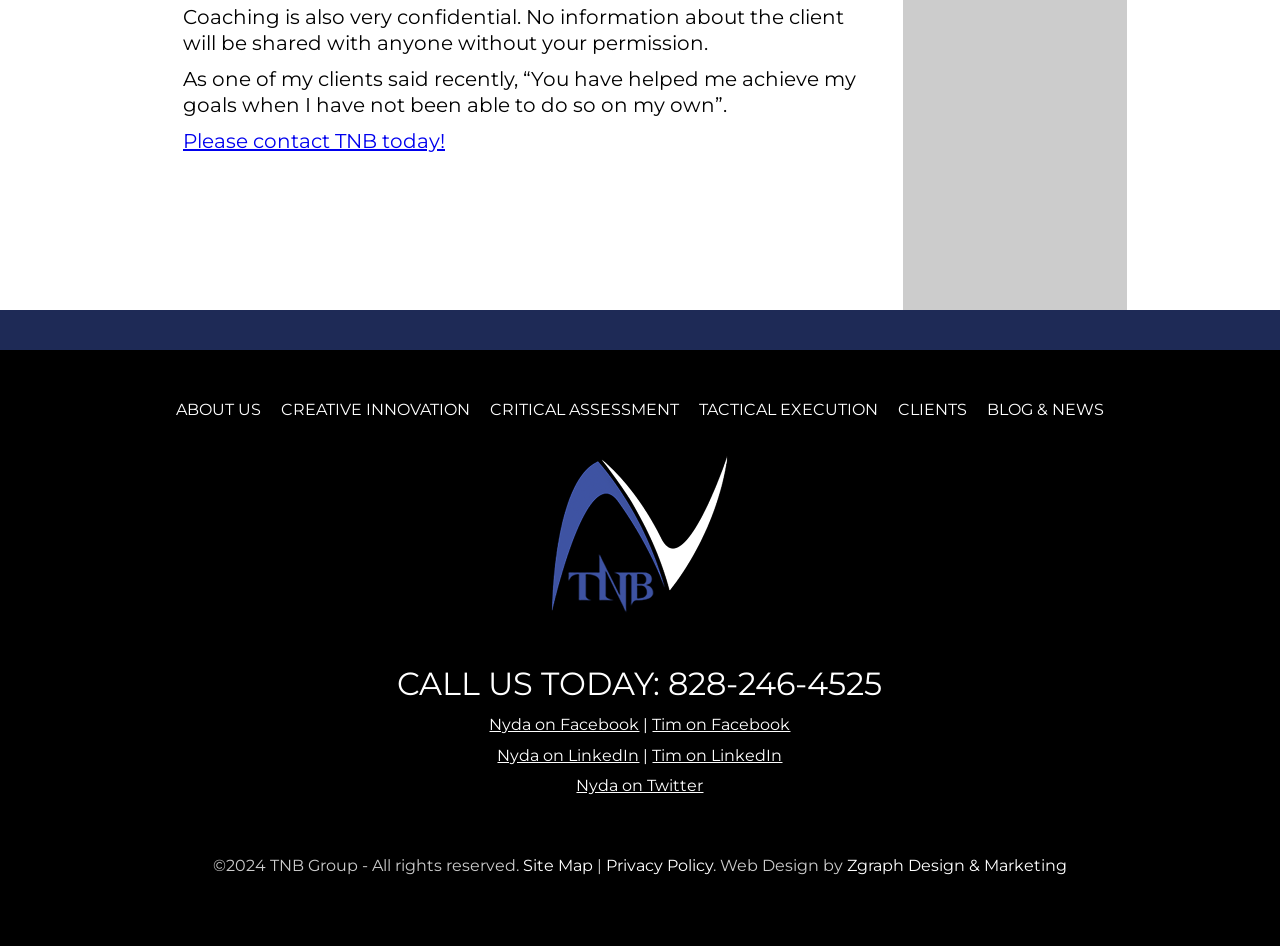Find the bounding box coordinates of the element's region that should be clicked in order to follow the given instruction: "Check the 'BLOG & NEWS' section". The coordinates should consist of four float numbers between 0 and 1, i.e., [left, top, right, bottom].

[0.763, 0.412, 0.87, 0.455]